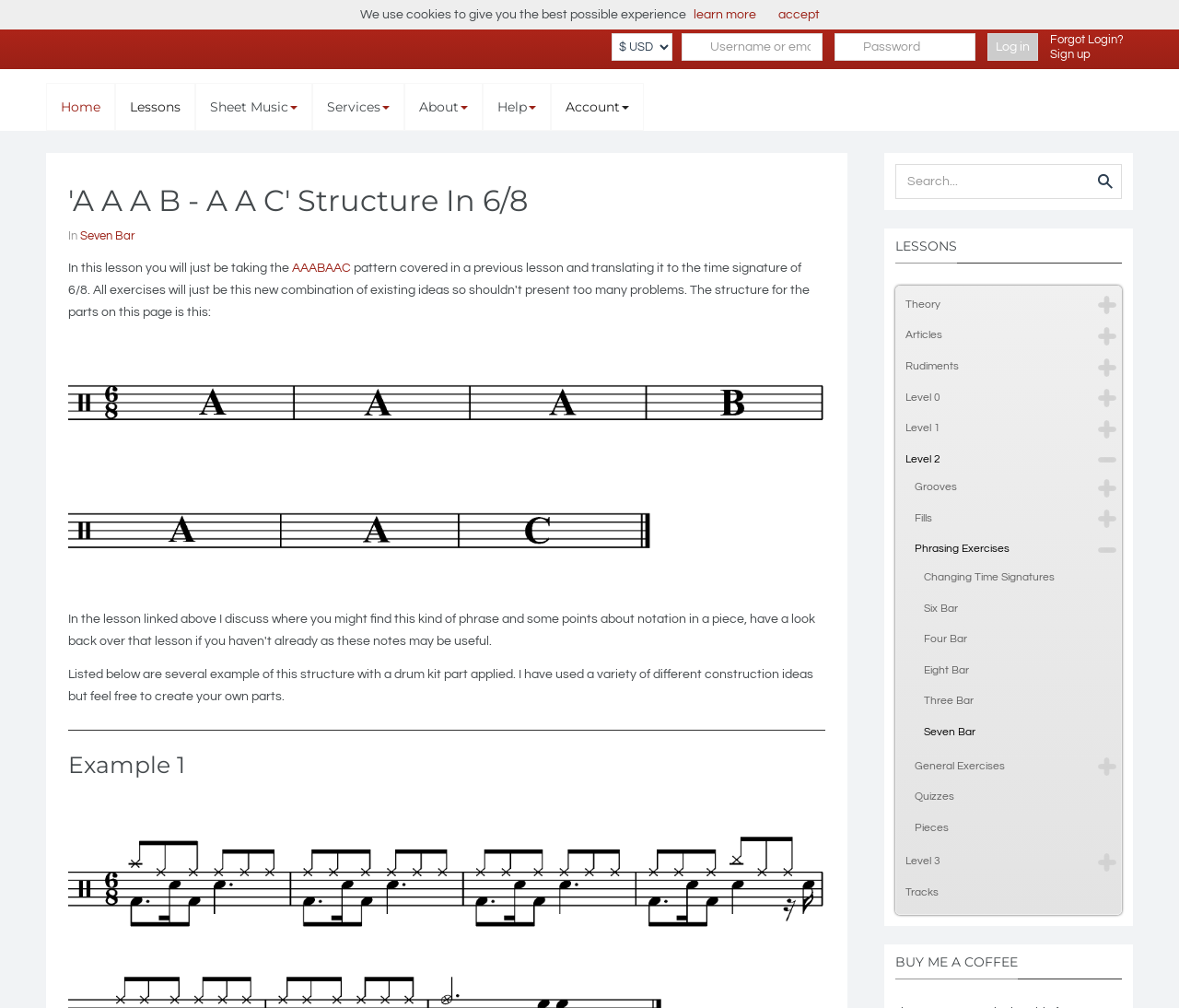Please mark the clickable region by giving the bounding box coordinates needed to complete this instruction: "view seven bar drum structure".

[0.068, 0.228, 0.114, 0.24]